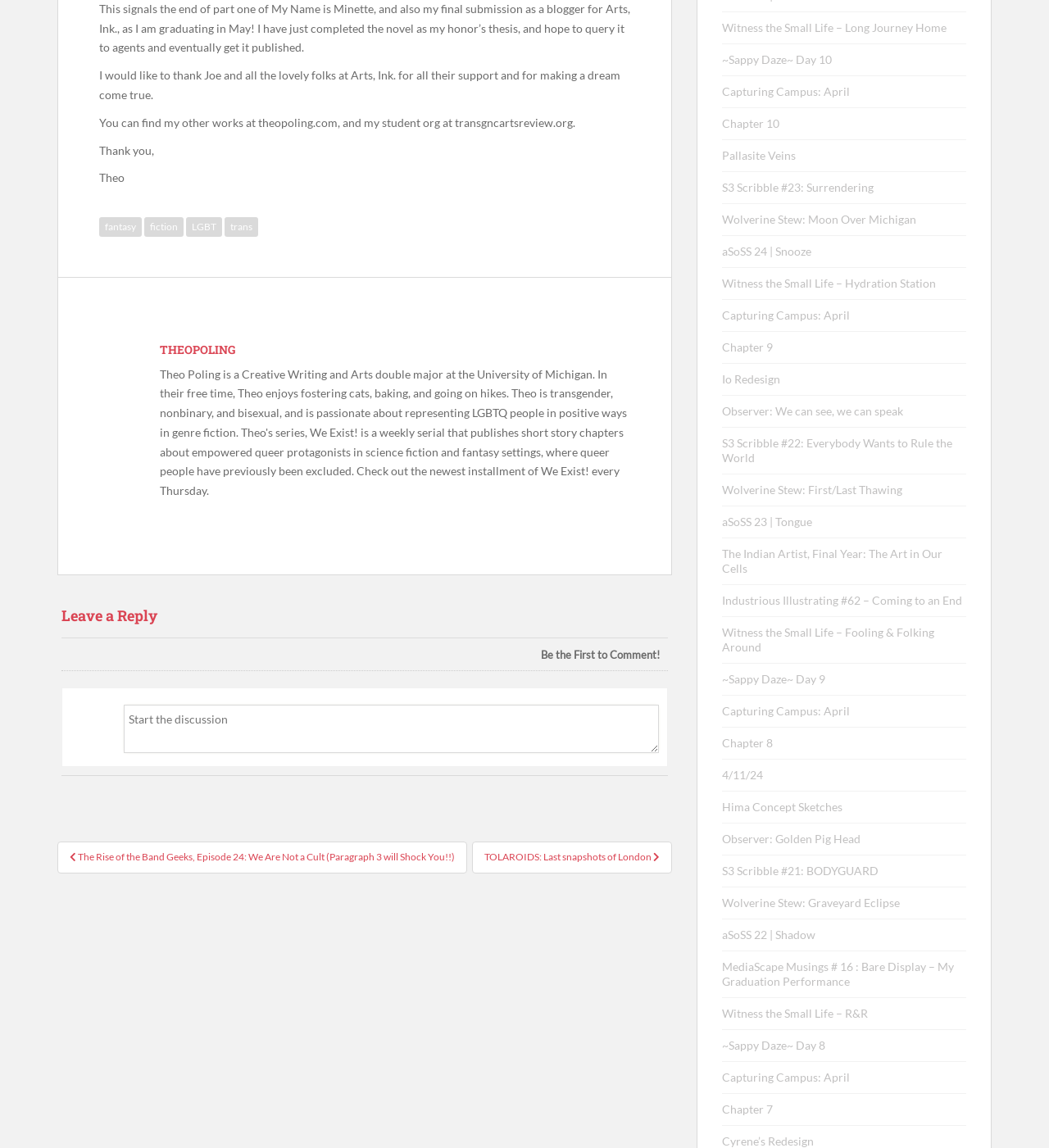What is the author's name?
Give a one-word or short-phrase answer derived from the screenshot.

Theo